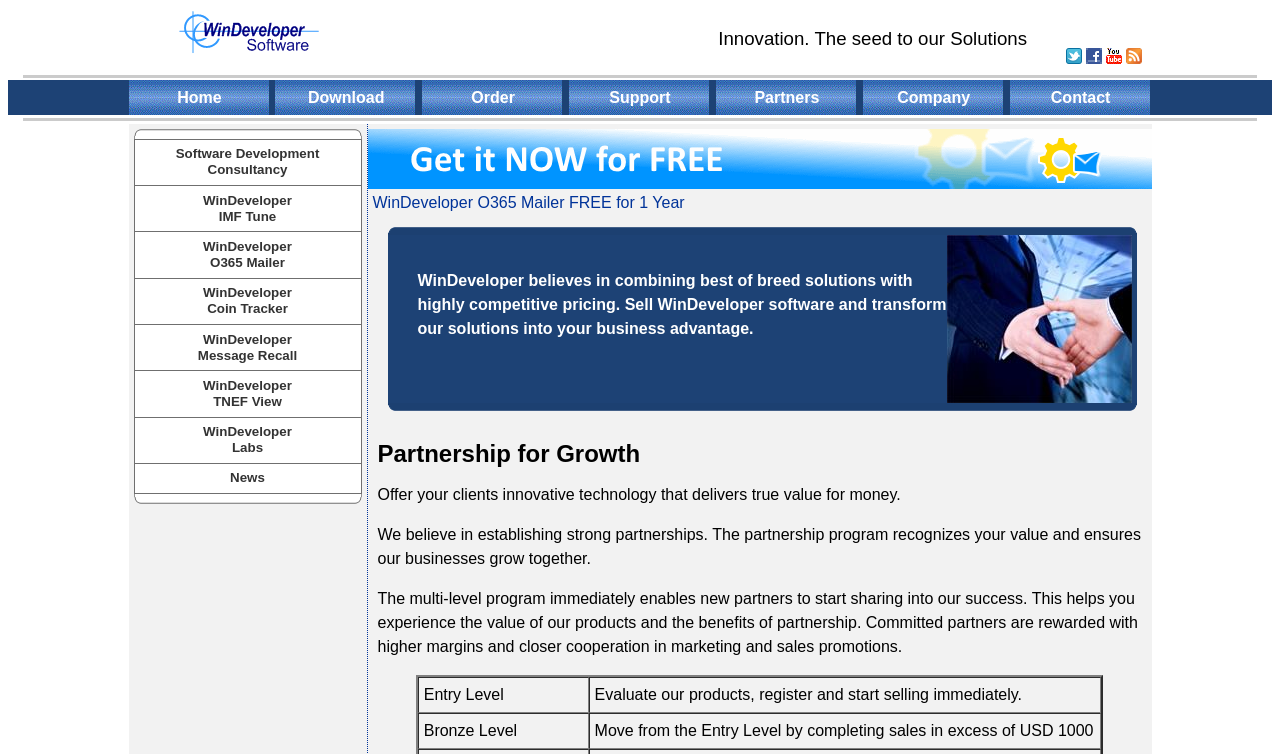Determine the bounding box coordinates of the target area to click to execute the following instruction: "Follow us on Twitter."

[0.833, 0.066, 0.845, 0.089]